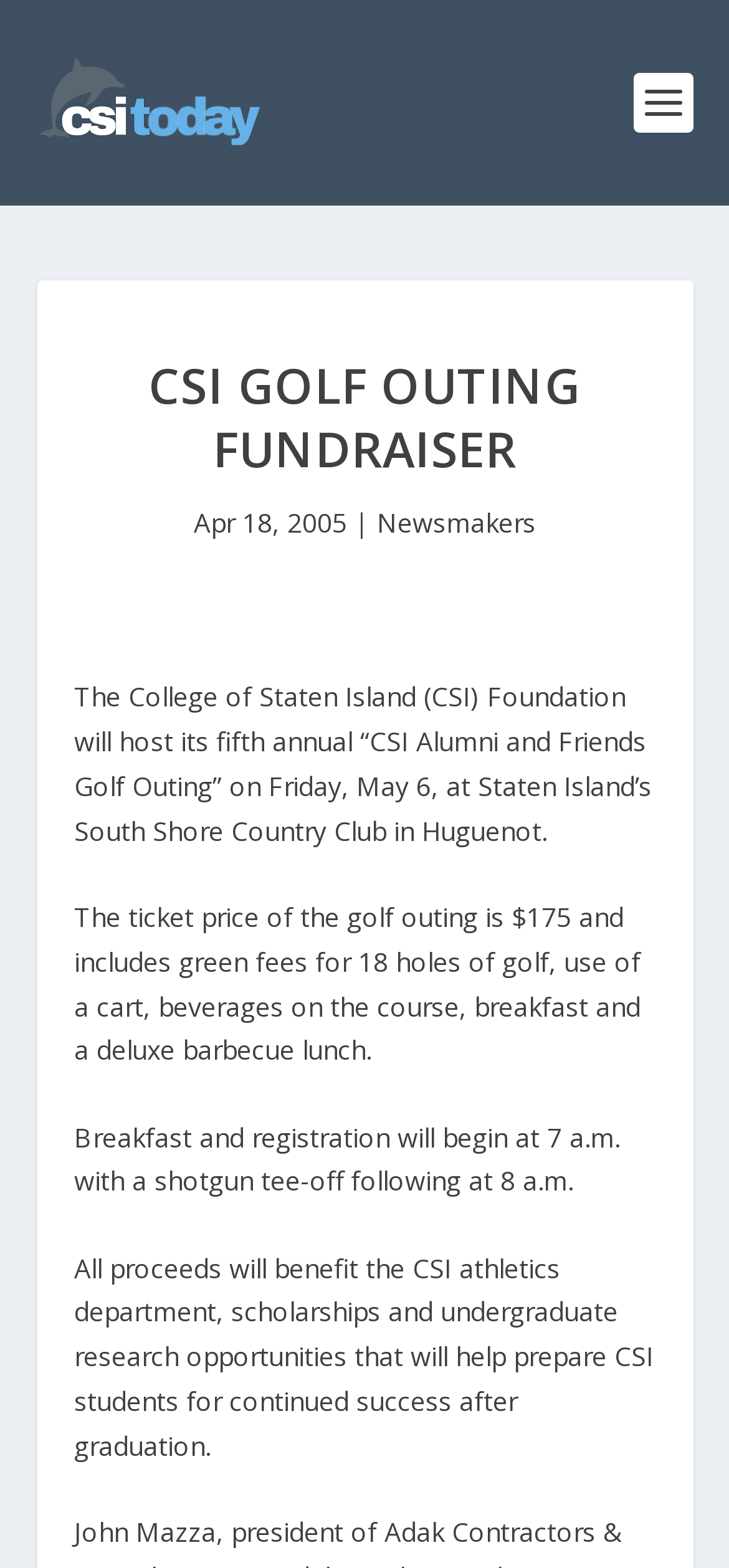Extract the bounding box coordinates for the UI element described as: "parent_node: WHAT IS THE POINT?".

None